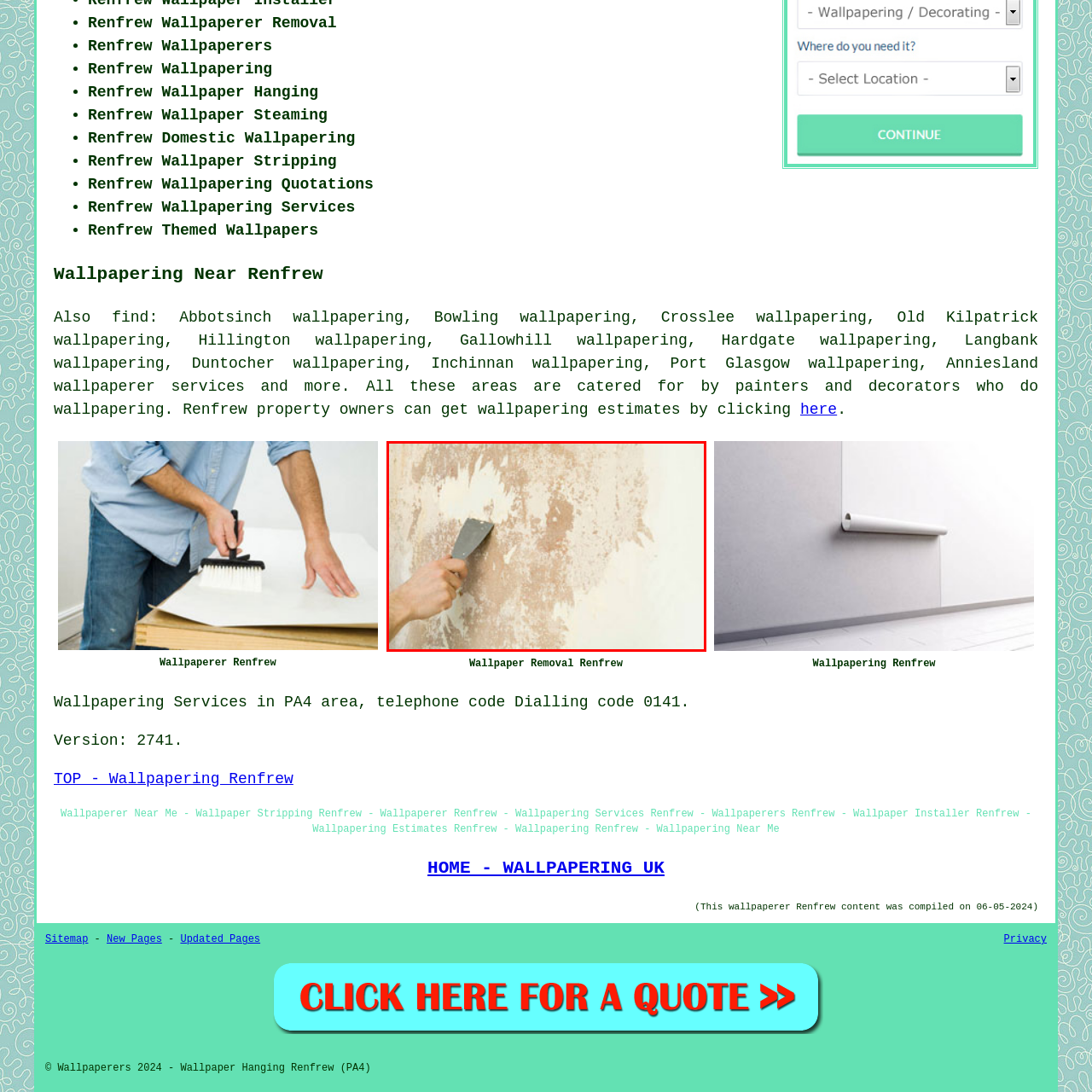Generate a detailed caption for the image that is outlined by the red border.

A skilled wallpaperer is actively engaged in the process of removing wallpaper in this image, showcasing the intricate task of preparing a wall for new decoration. The individual is using a scraper tool to peel away the old, peeling wallpaper from the surface, revealing the underlying wall material. The texture of the exposed wall indicates prior wallpaper applications, highlighting the importance of meticulous work in home improvement projects. This visual encapsulates the essence of wallpaper removal services, particularly in Renfrew, Scotland, where professional assistance is offered for such tasks, ensuring a clean and ready surface for new wallpaper or paint.